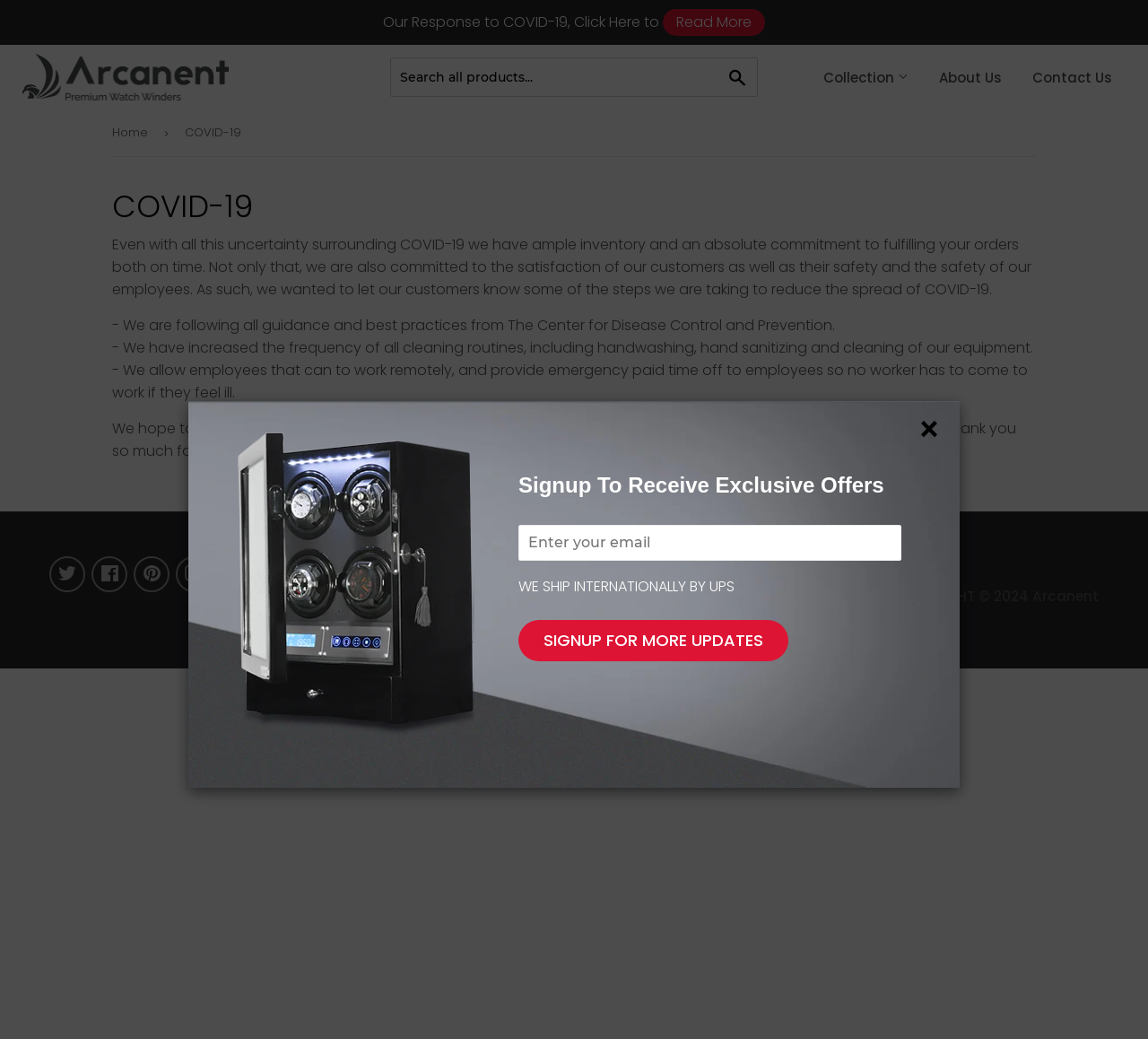Please specify the coordinates of the bounding box for the element that should be clicked to carry out this instruction: "learn about Phronesis". The coordinates must be four float numbers between 0 and 1, formatted as [left, top, right, bottom].

None